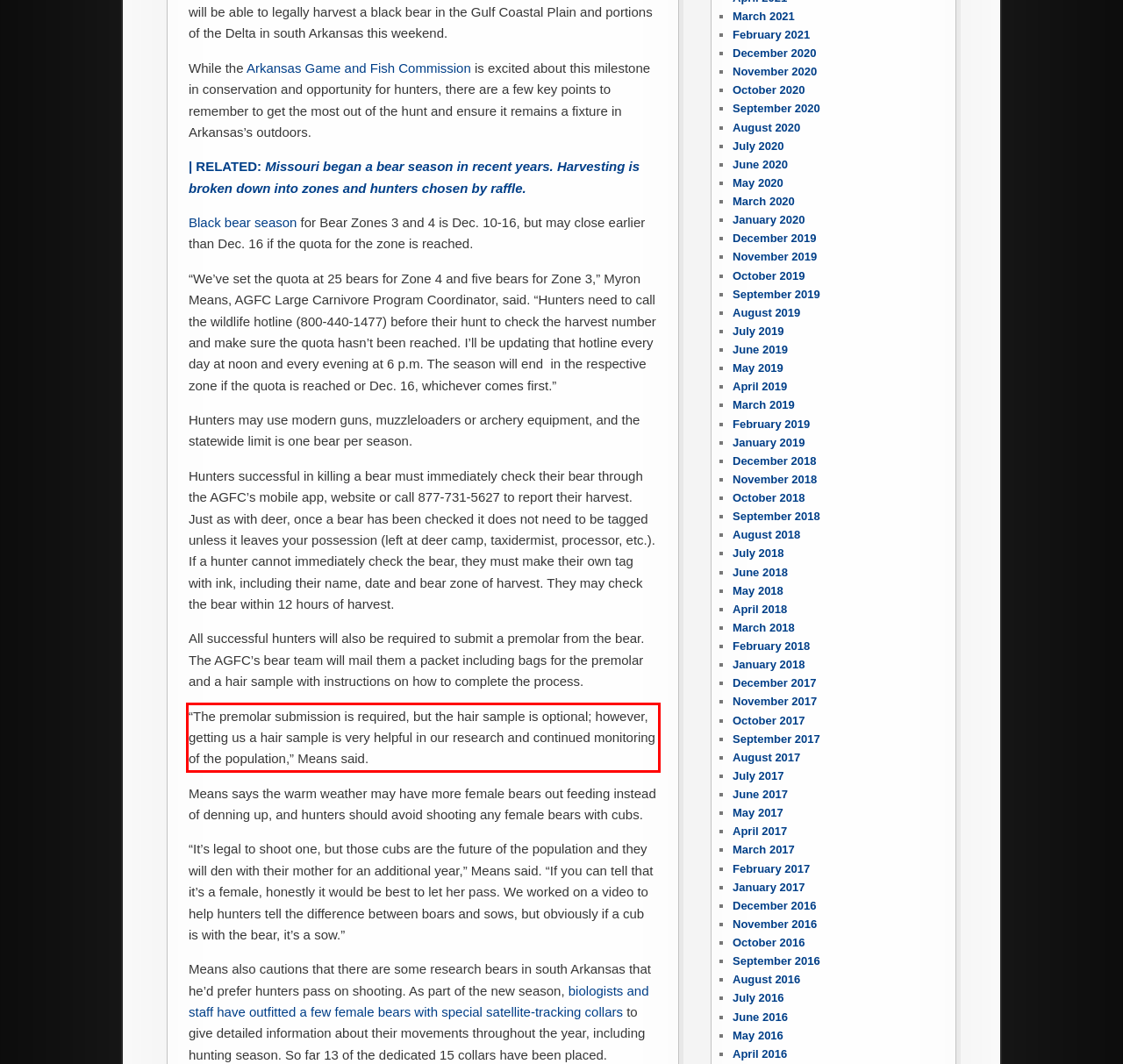Given a webpage screenshot with a red bounding box, perform OCR to read and deliver the text enclosed by the red bounding box.

“The premolar submission is required, but the hair sample is optional; however, getting us a hair sample is very helpful in our research and continued monitoring of the population,” Means said.